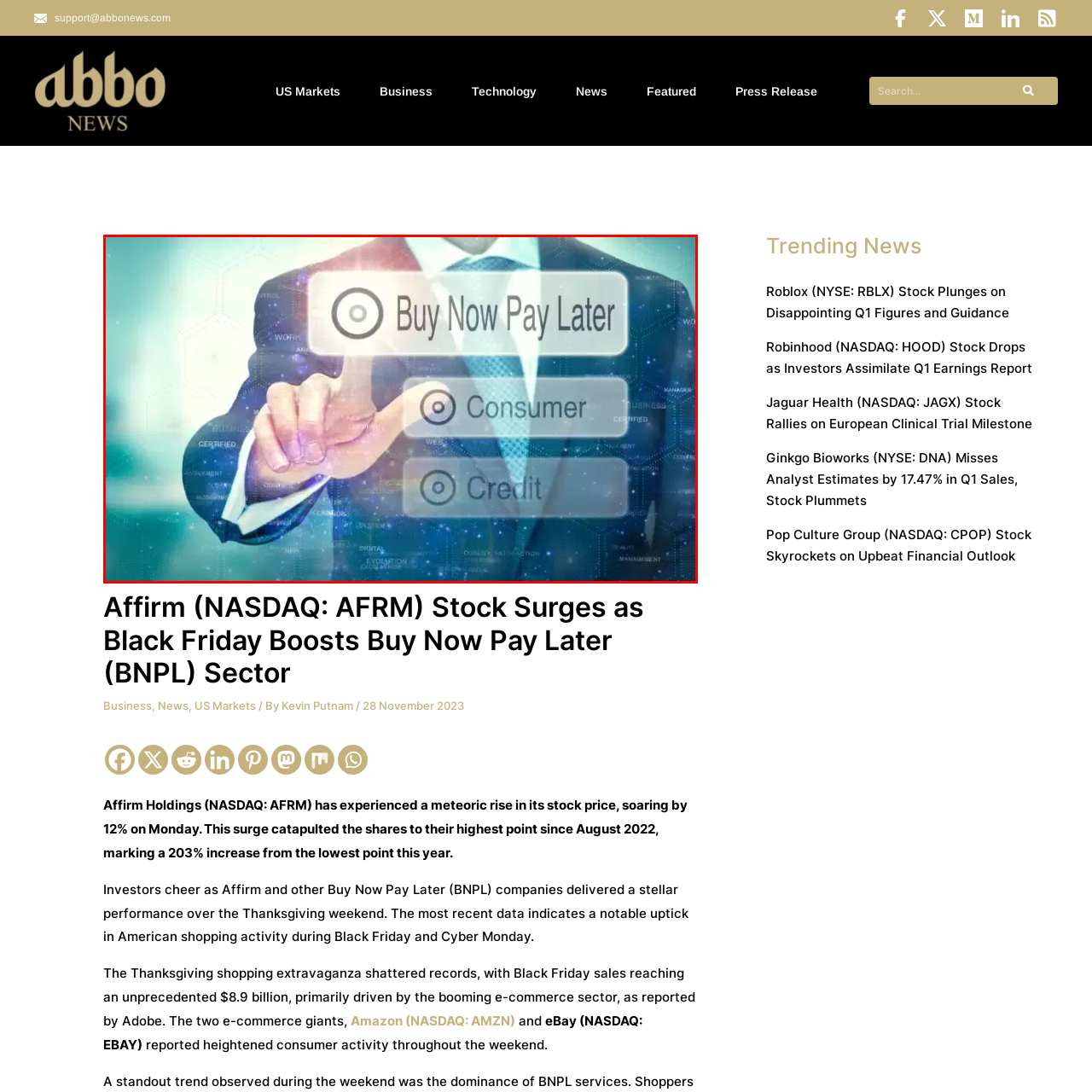Give a detailed account of the scene depicted within the red boundary.

The image illustrates a business professional in a suit, poised with an outstretched hand, interacting with digital interface buttons labeled "Buy Now Pay Later," "Consumer," and "Credit." The background features a sleek, high-tech design with abstract patterns and a faint overlay of data-related graphics, symbolizing the modern financial landscape. This visual encapsulates the growing trend of Buy Now Pay Later (BNPL) services, emphasizing their significance in consumer finance and digital commerce, especially during events like Black Friday when shopping activity spikes. The image reflects innovation in payment solutions and highlights the importance of providing flexible payment options for today's consumers.